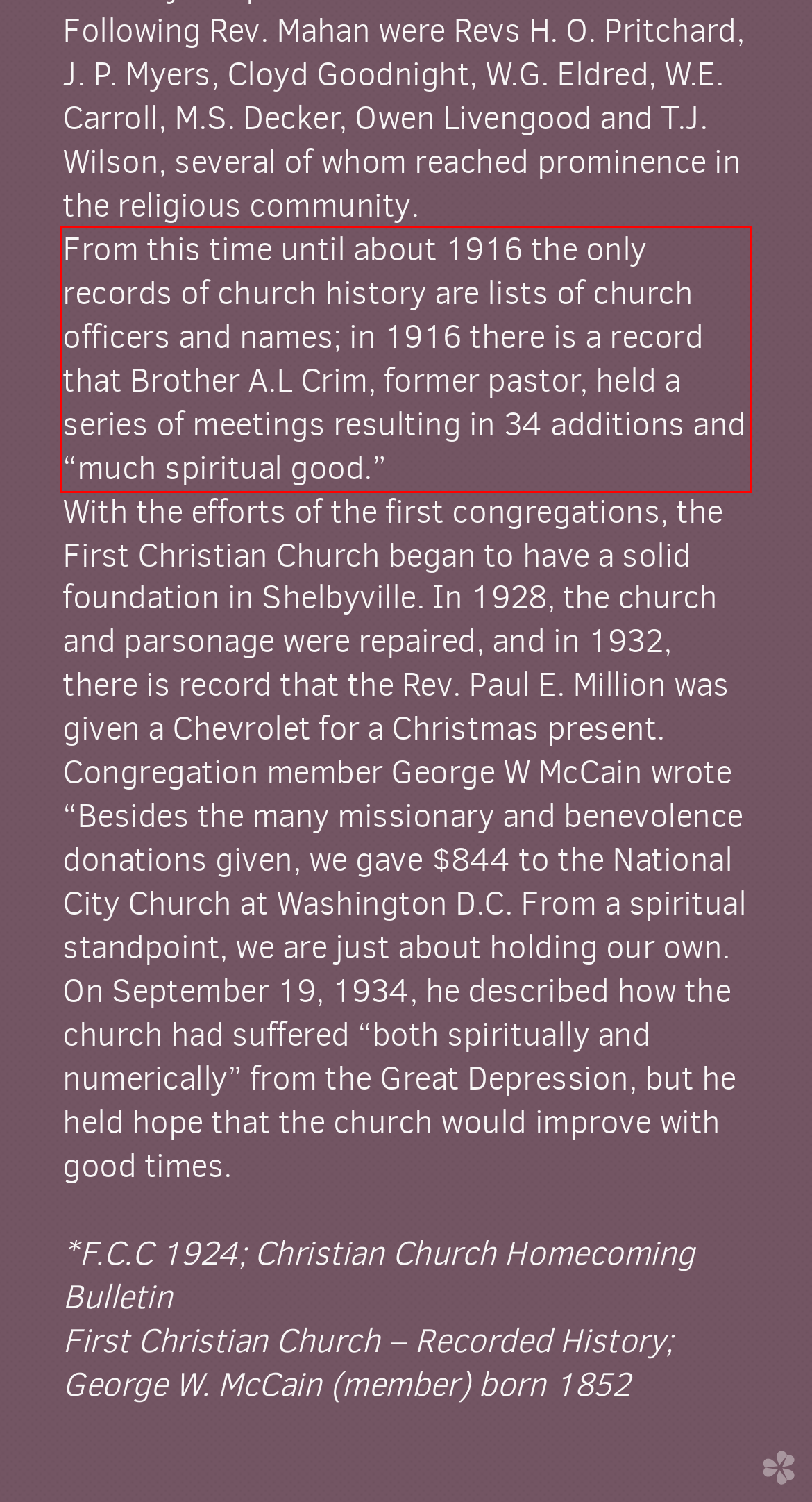You have a screenshot with a red rectangle around a UI element. Recognize and extract the text within this red bounding box using OCR.

From this time until about 1916 the only records of church history are lists of church officers and names; in 1916 there is a record that Brother A.L Crim, former pastor, held a series of meetings resulting in 34 additions and “much spiritual good.”